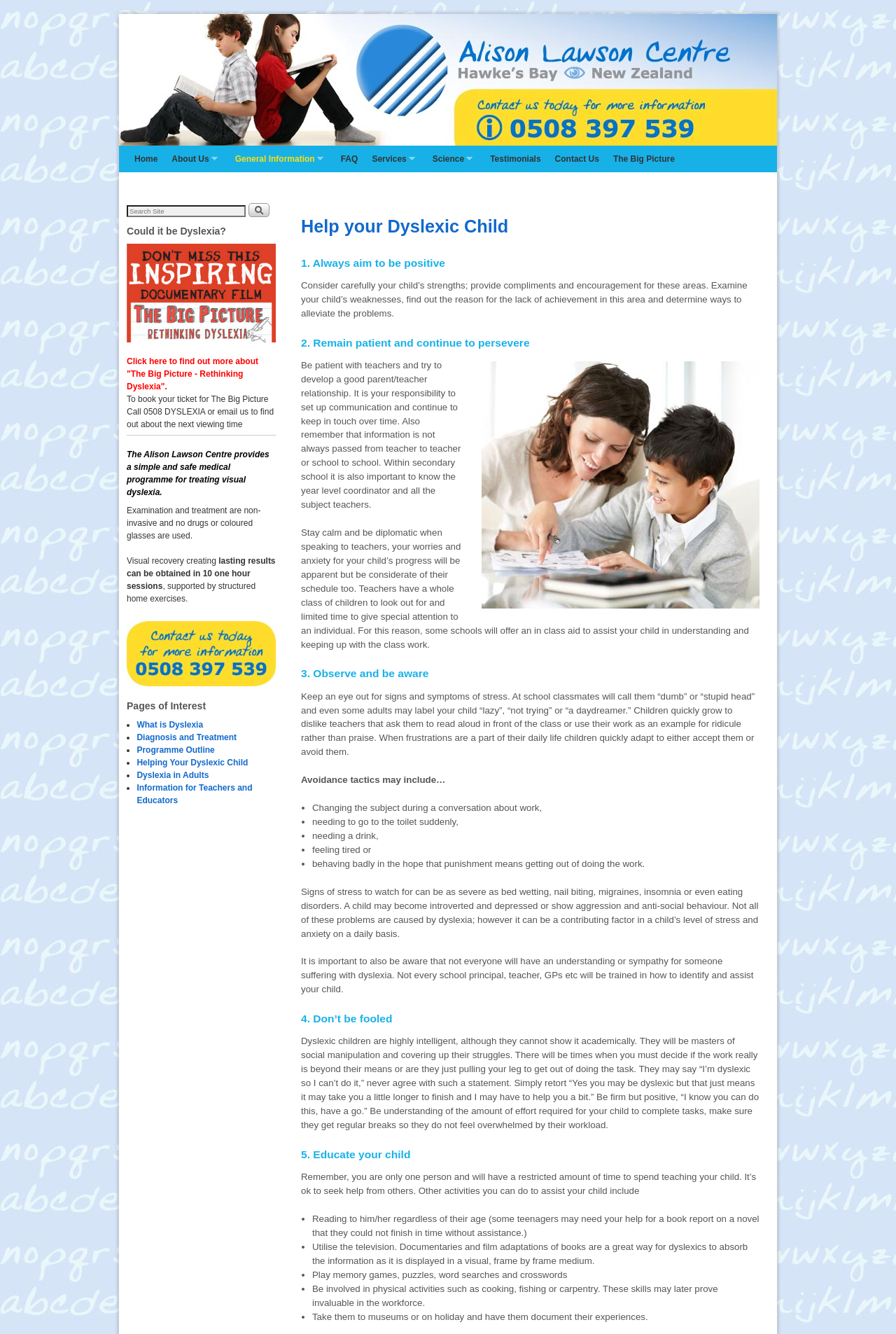Please determine the bounding box coordinates of the element's region to click in order to carry out the following instruction: "Click the 'Home' link". The coordinates should be four float numbers between 0 and 1, i.e., [left, top, right, bottom].

[0.142, 0.109, 0.184, 0.129]